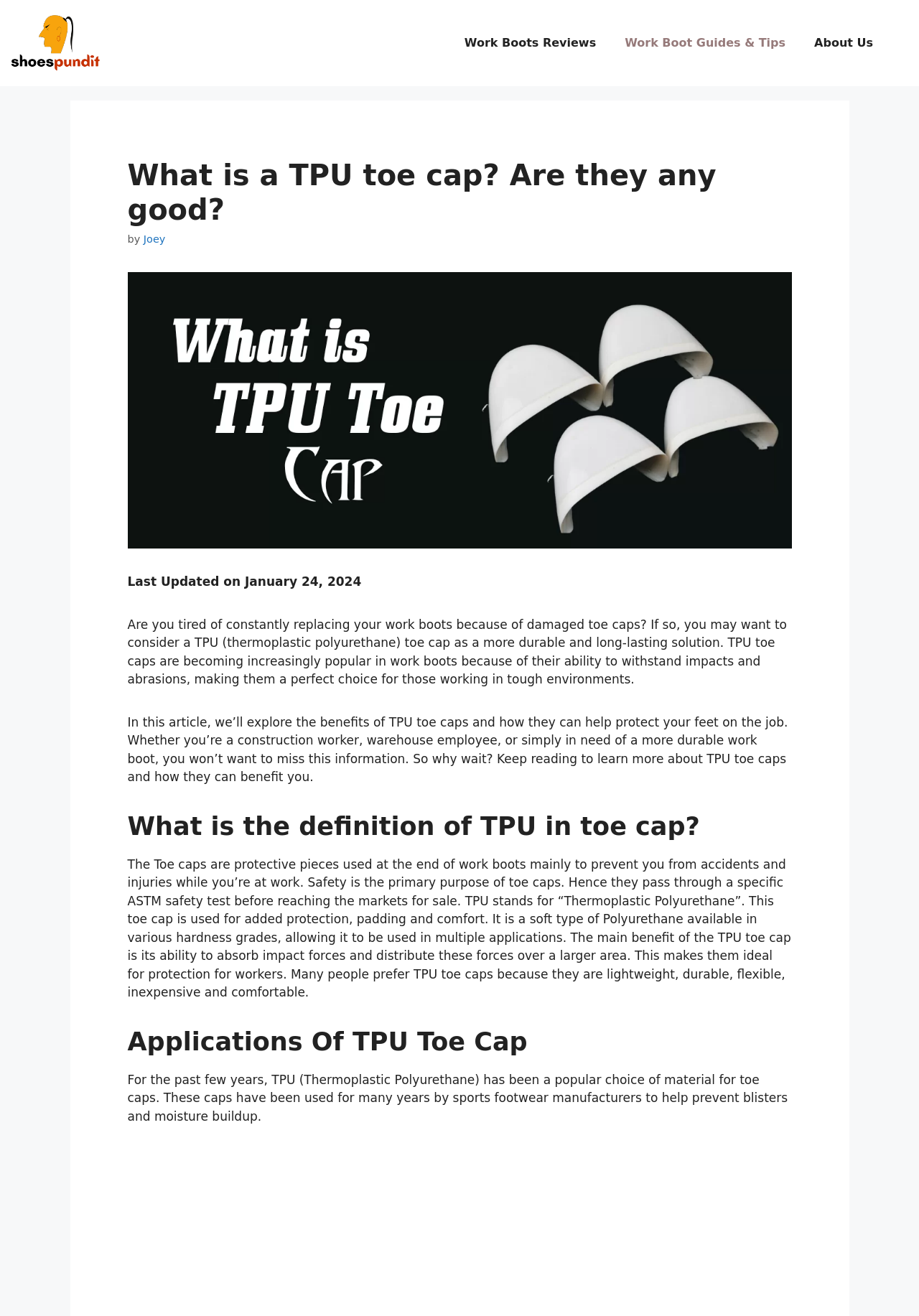Determine the bounding box coordinates (top-left x, top-left y, bottom-right x, bottom-right y) of the UI element described in the following text: Work Boots Reviews

[0.49, 0.016, 0.664, 0.049]